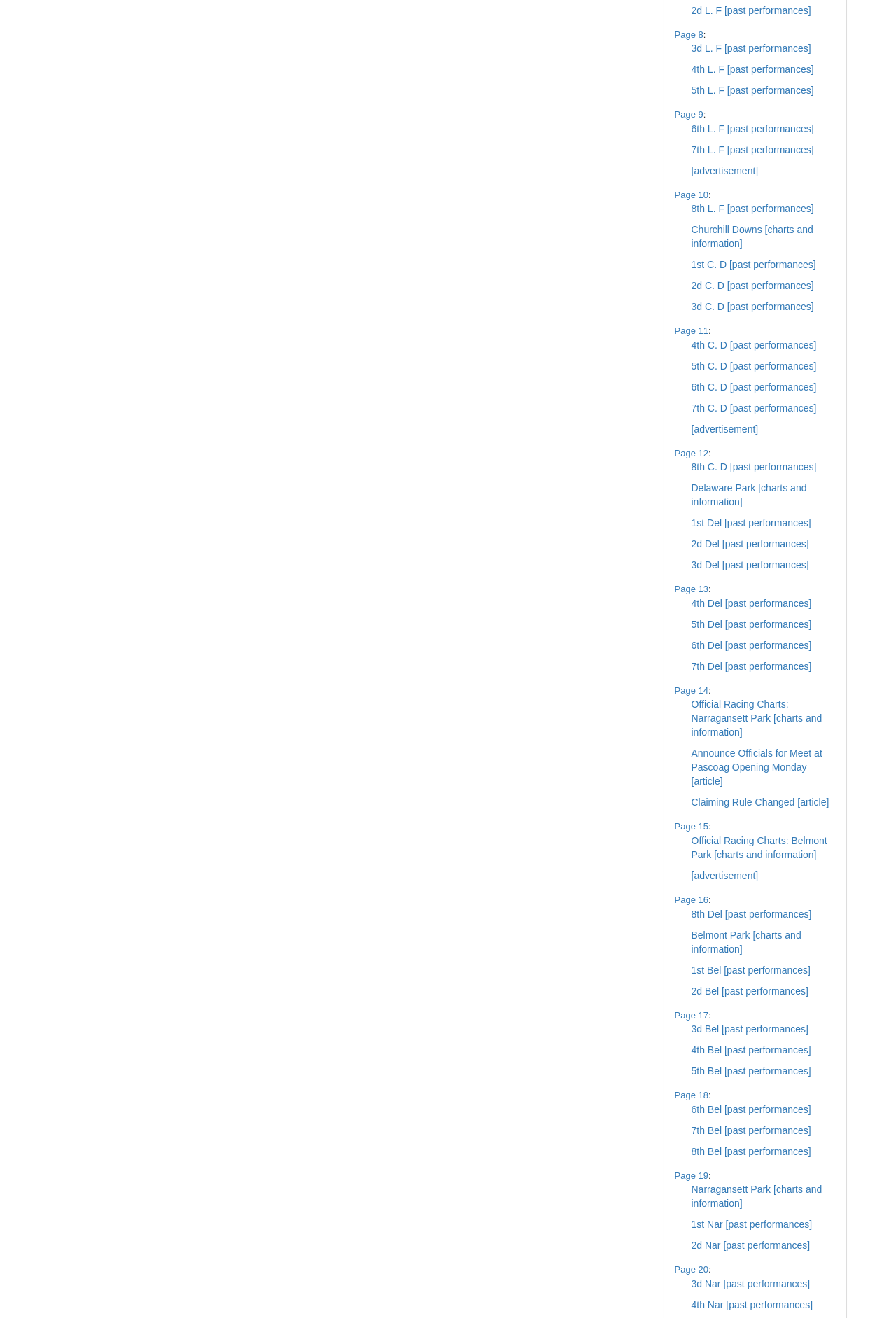What are the links on the left side of the page?
Look at the screenshot and give a one-word or phrase answer.

Page numbers